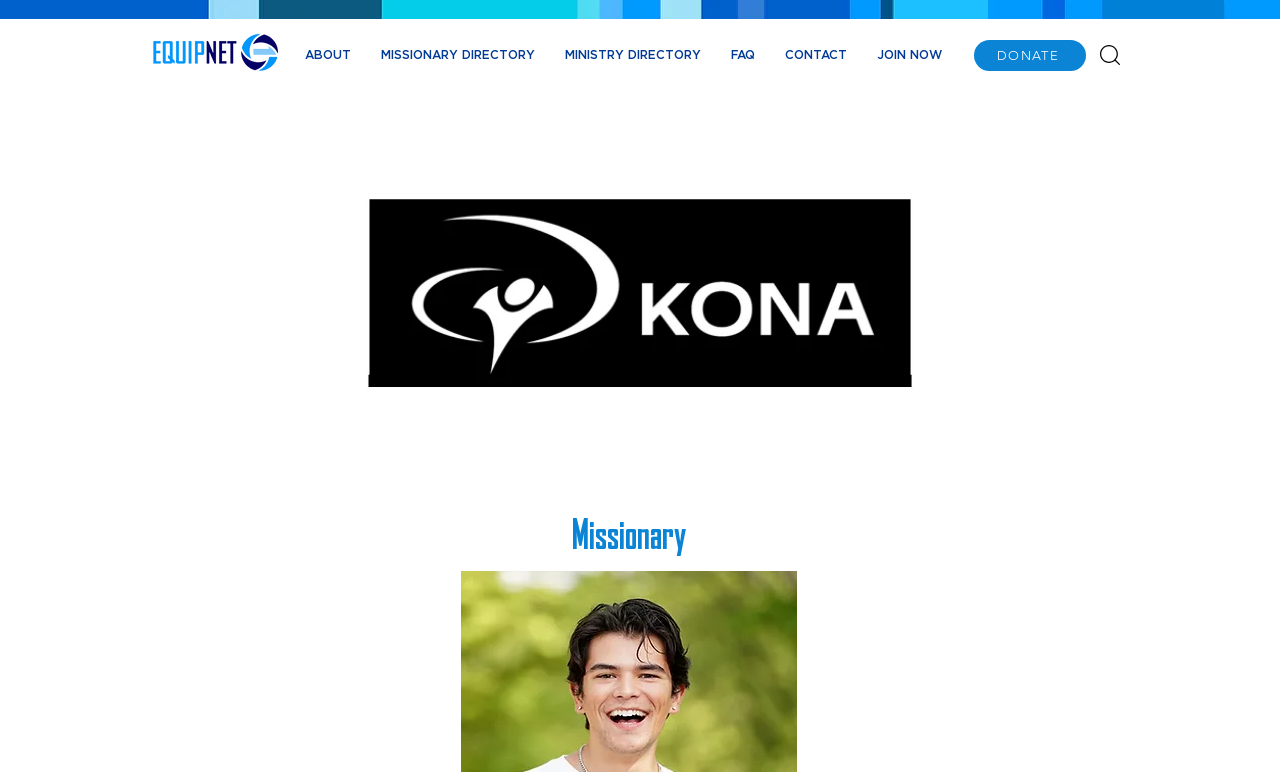What is the purpose of the 'DONATE' link?
Based on the image, answer the question with as much detail as possible.

Based on the context of the webpage and the text of the link, I infer that the 'DONATE' link is intended for users to make a donation, likely to support the organization or its mission.